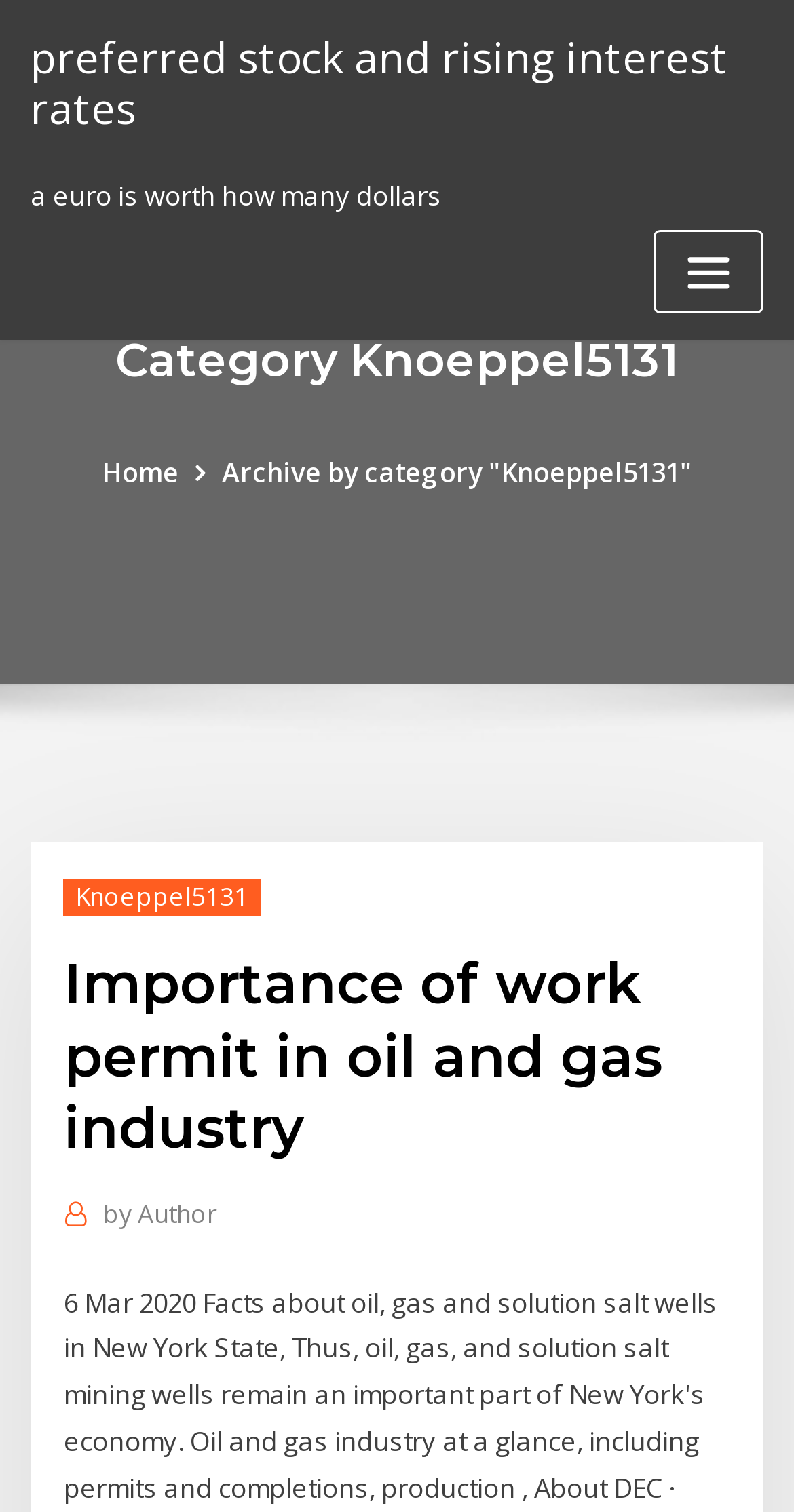Identify the bounding box coordinates for the UI element described as follows: "by Author". Ensure the coordinates are four float numbers between 0 and 1, formatted as [left, top, right, bottom].

[0.13, 0.788, 0.274, 0.817]